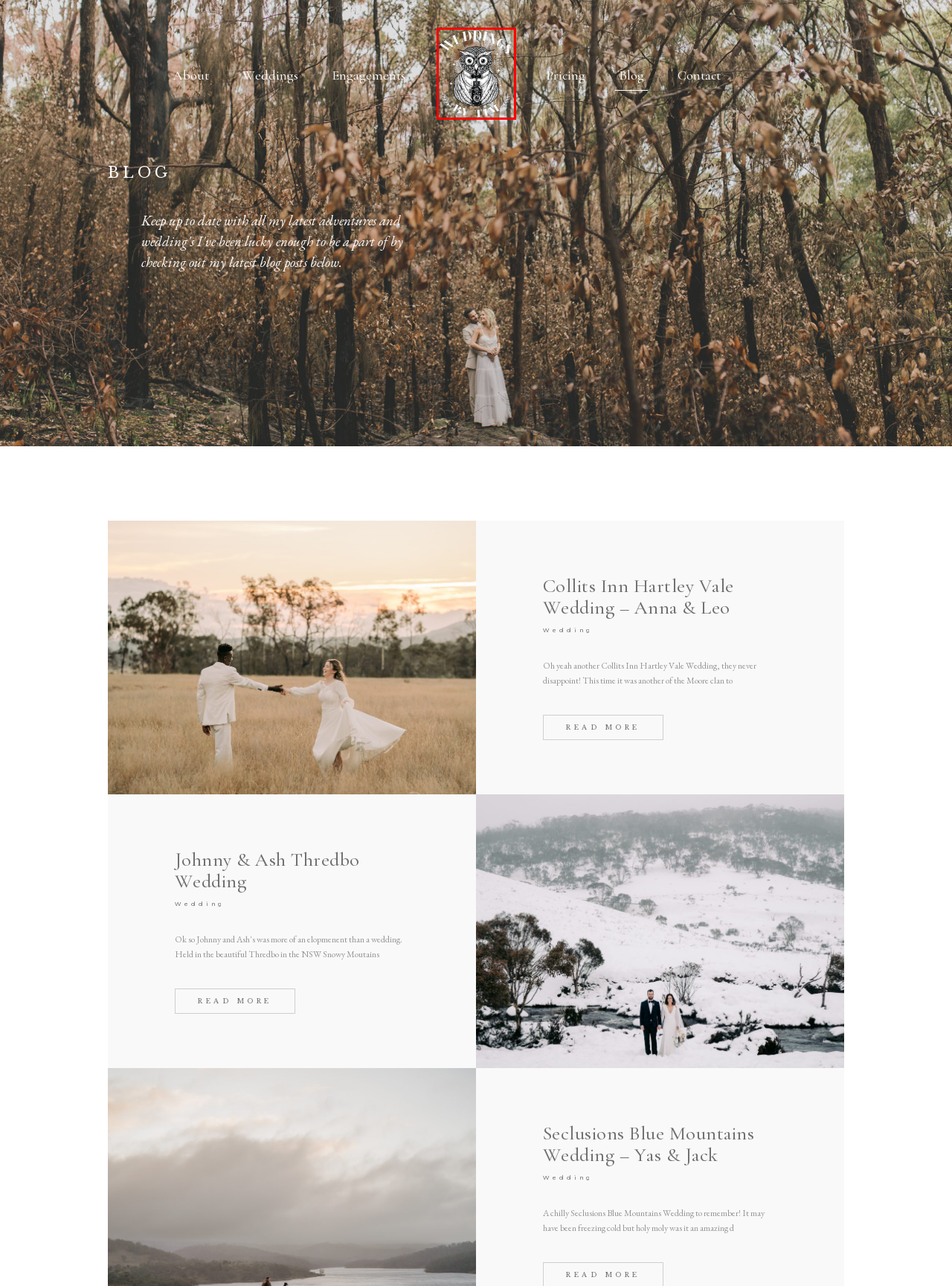Given a webpage screenshot with a red bounding box around a particular element, identify the best description of the new webpage that will appear after clicking on the element inside the red bounding box. Here are the candidates:
A. Collits Inn Hartley Vale Wedding - Anna & Leo - weddingsbytim.com.au
B. Engagements - weddingsbytim.com.au
C. About Sydney Wedding Photographer WeddingsByTim
D. Say hi to the fun candid destination wedding photographer WeddingsByTim
E. Thredbo Wedding - Johnny & Ash
F. Sydney Wedding Photographer WeddingsByTim's gallery of work
G. Sydney Based Destination Wedding Photographer - WeddingsByTim
H. Affordable Wedding Photography by Sydney based WeddingsByTim

G